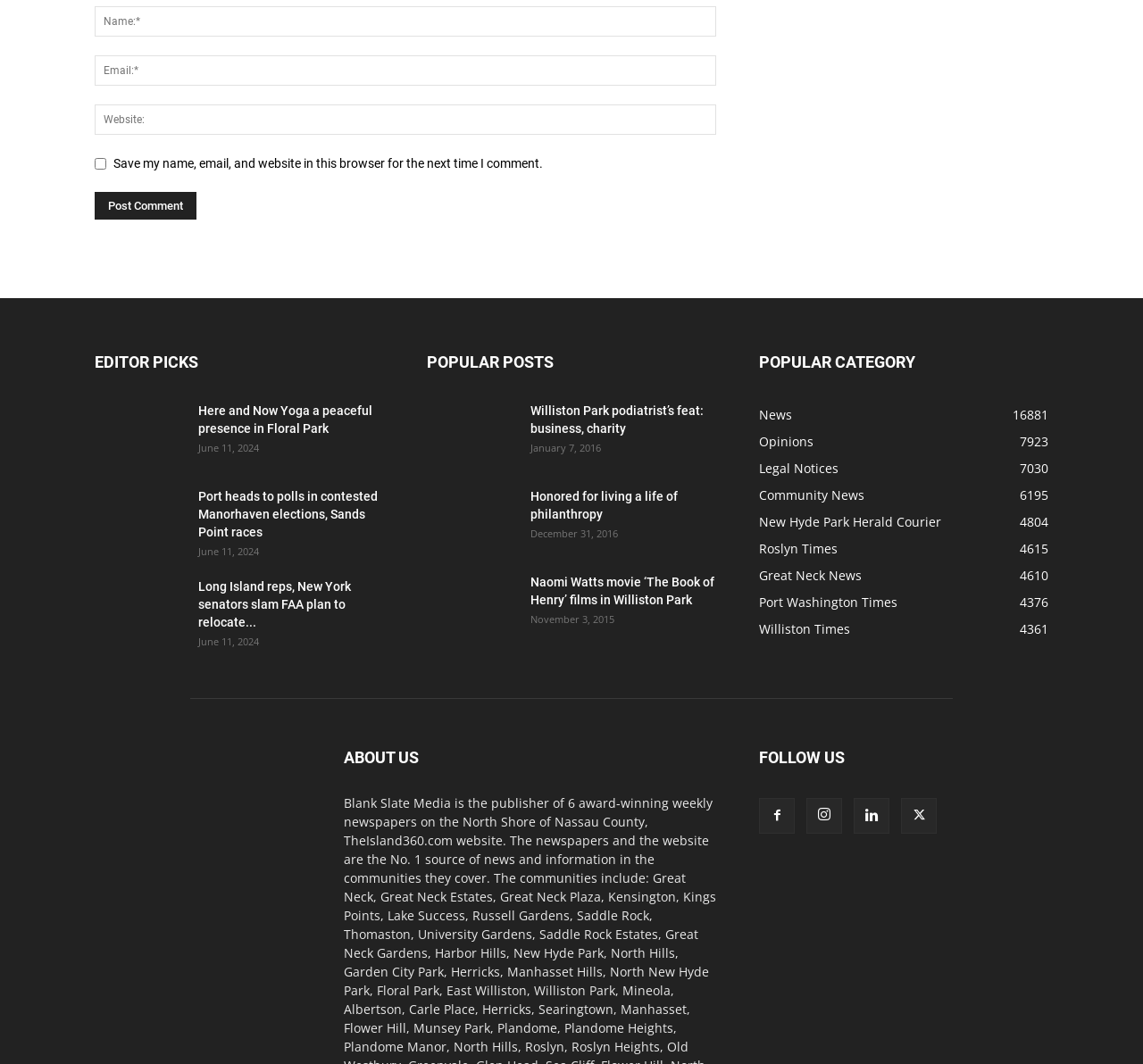Locate the UI element that matches the description Williston Times4361 in the webpage screenshot. Return the bounding box coordinates in the format (top-left x, top-left y, bottom-right x, bottom-right y), with values ranging from 0 to 1.

[0.664, 0.583, 0.744, 0.599]